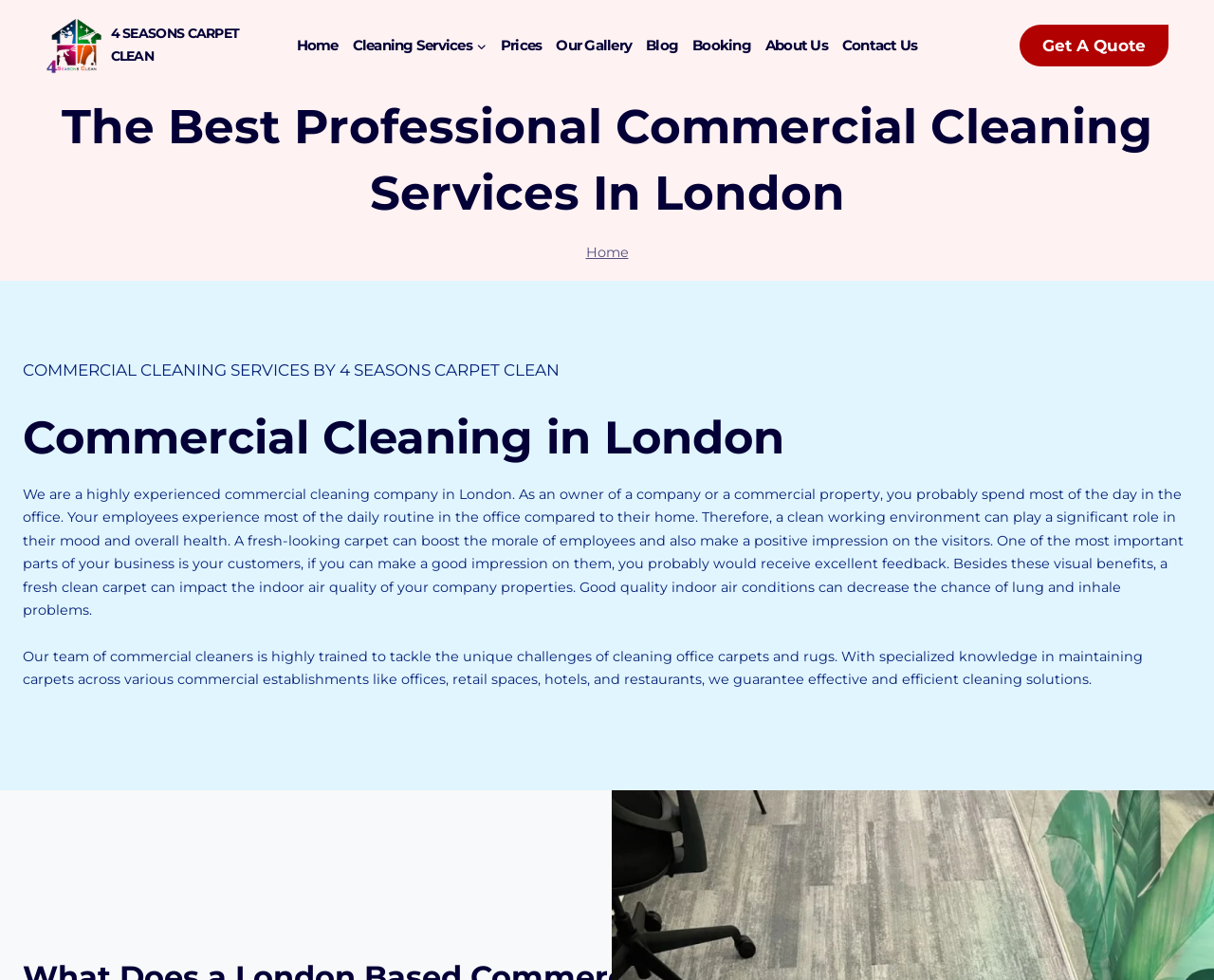Determine the bounding box coordinates of the area to click in order to meet this instruction: "View the 'Cleaning Services' menu".

[0.284, 0.025, 0.407, 0.068]